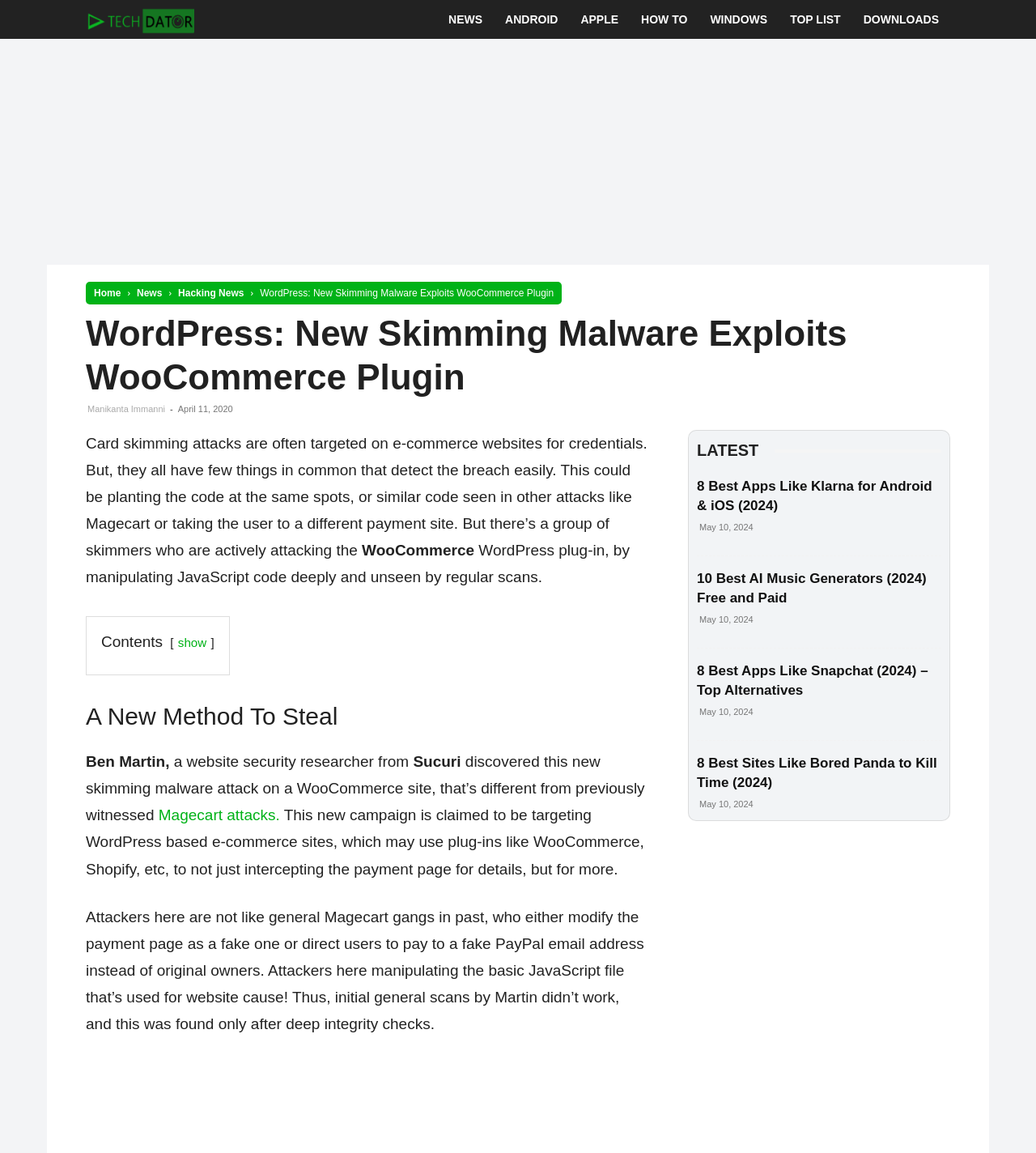What is the difference between this campaign and general Magecart gangs?
Provide a well-explained and detailed answer to the question.

The webpage states that attackers in this campaign are manipulating the basic JavaScript file that’s used for the website, which is different from general Magecart gangs who either modify the payment page as a fake one or direct users to pay to a fake PayPal email address instead of original owners.